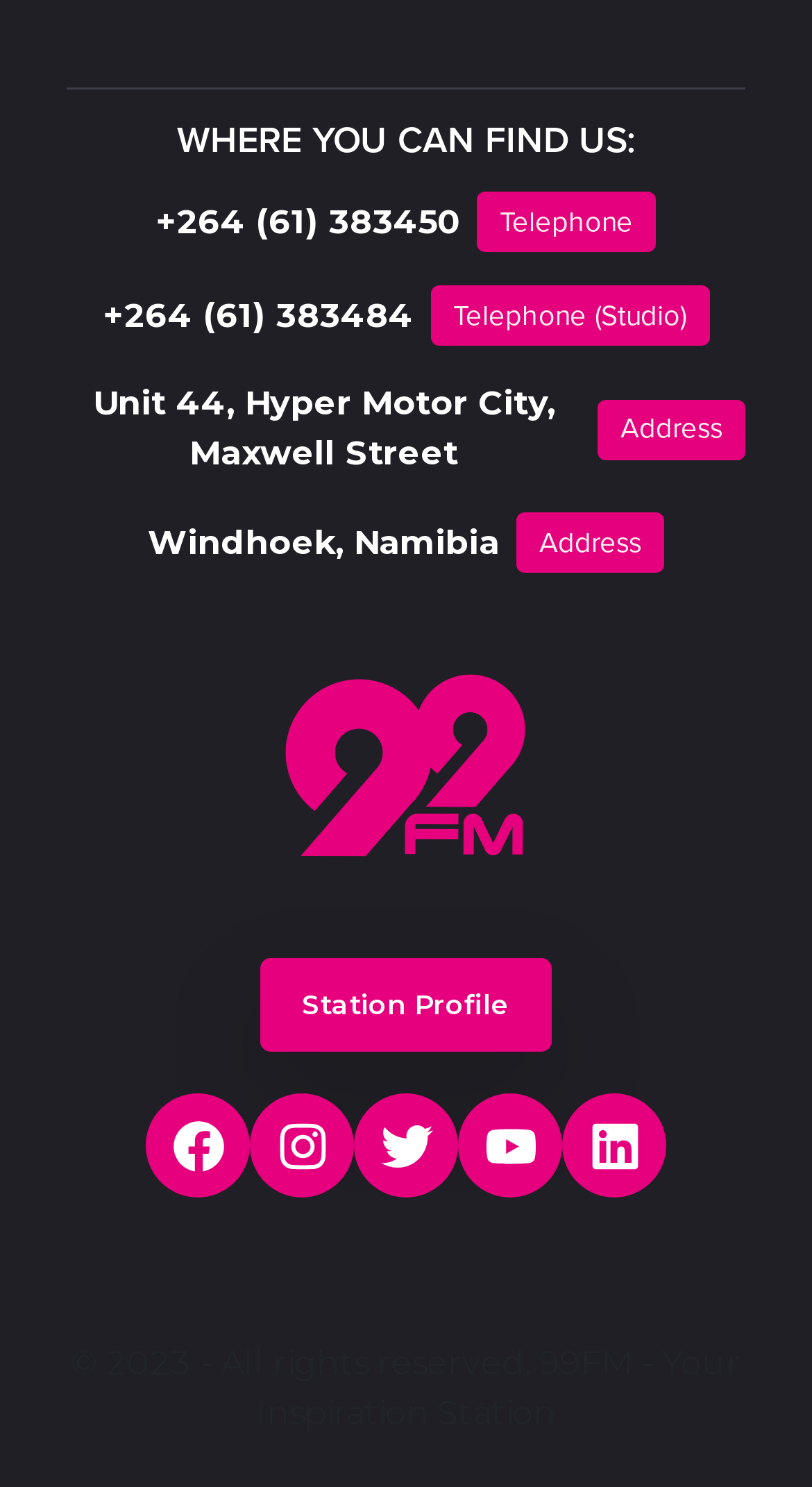Could you indicate the bounding box coordinates of the region to click in order to complete this instruction: "Visit the Station Profile page".

[0.321, 0.644, 0.679, 0.707]